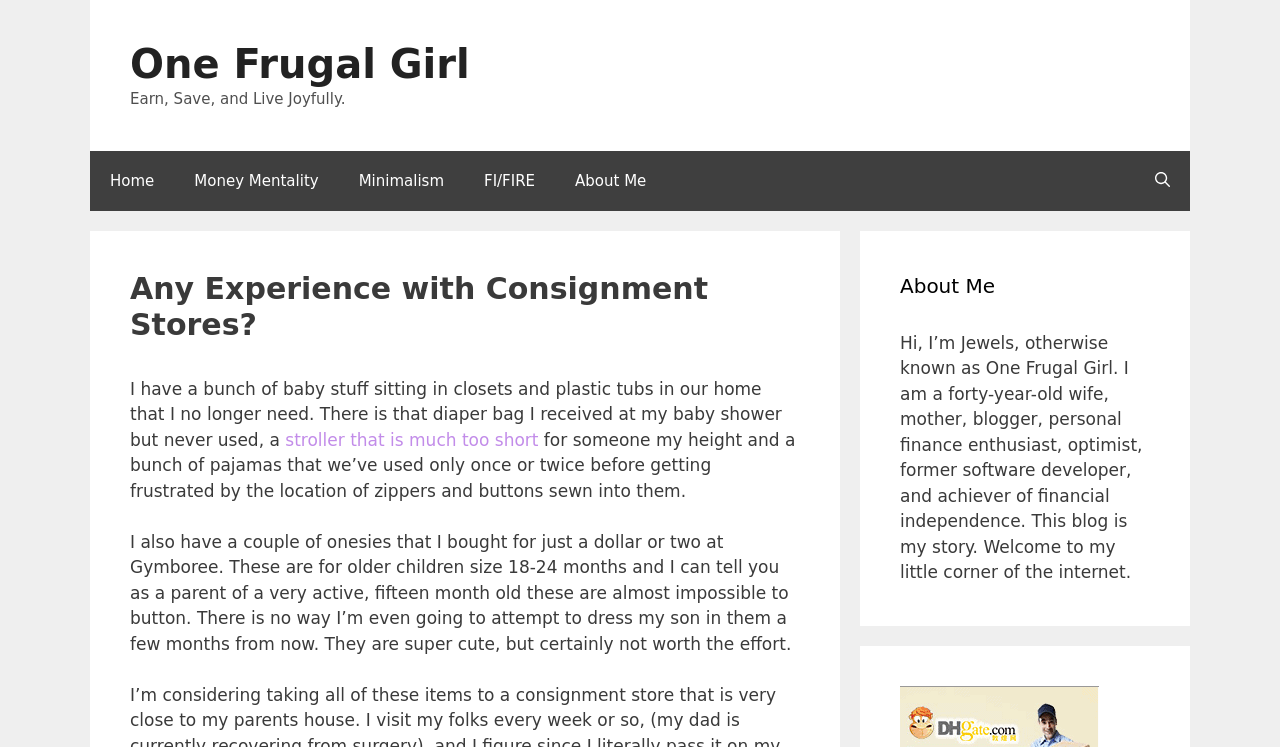What is the size of the onesies mentioned in the article?
Refer to the image and give a detailed answer to the query.

I found the answer by reading the article, where it says 'These are for older children size 18-24 months...' This suggests that the size of the onesies mentioned in the article is 18-24 months.